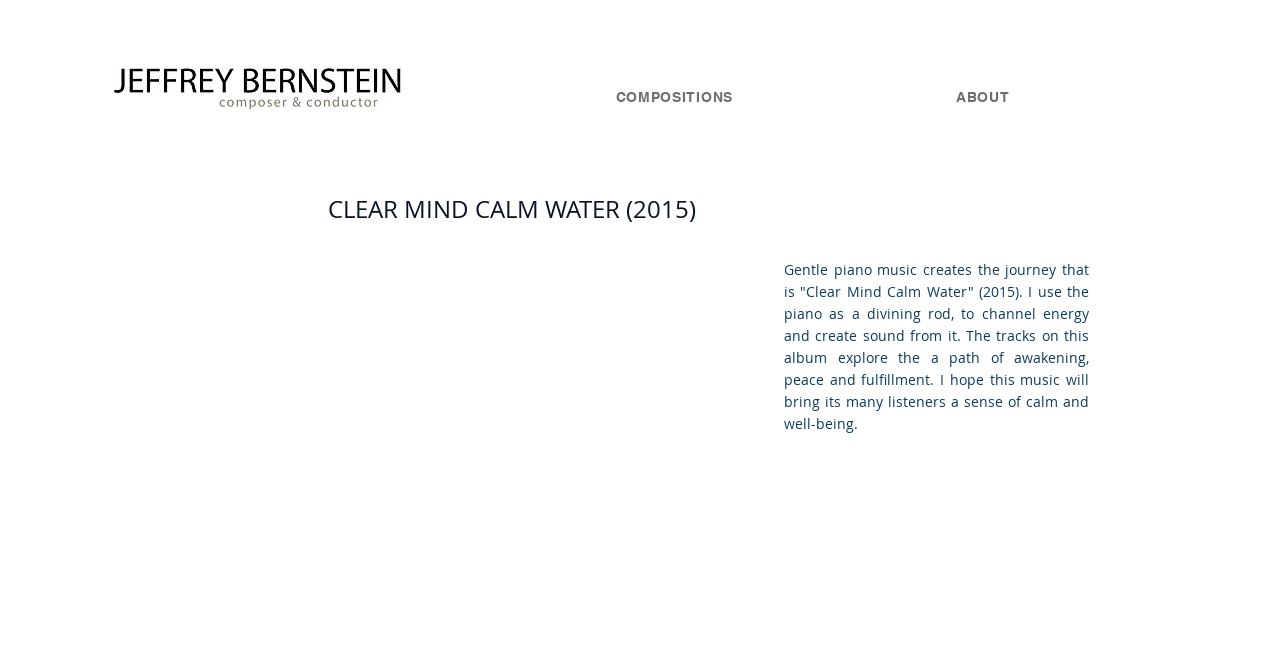Using the details from the image, please elaborate on the following question: What is the album title mentioned on the webpage?

I found the album title by looking at the heading element with the text 'CLEAR MIND CALM WATER (2015)' which is located at the bounding box coordinates [0.256, 0.294, 0.553, 0.342].